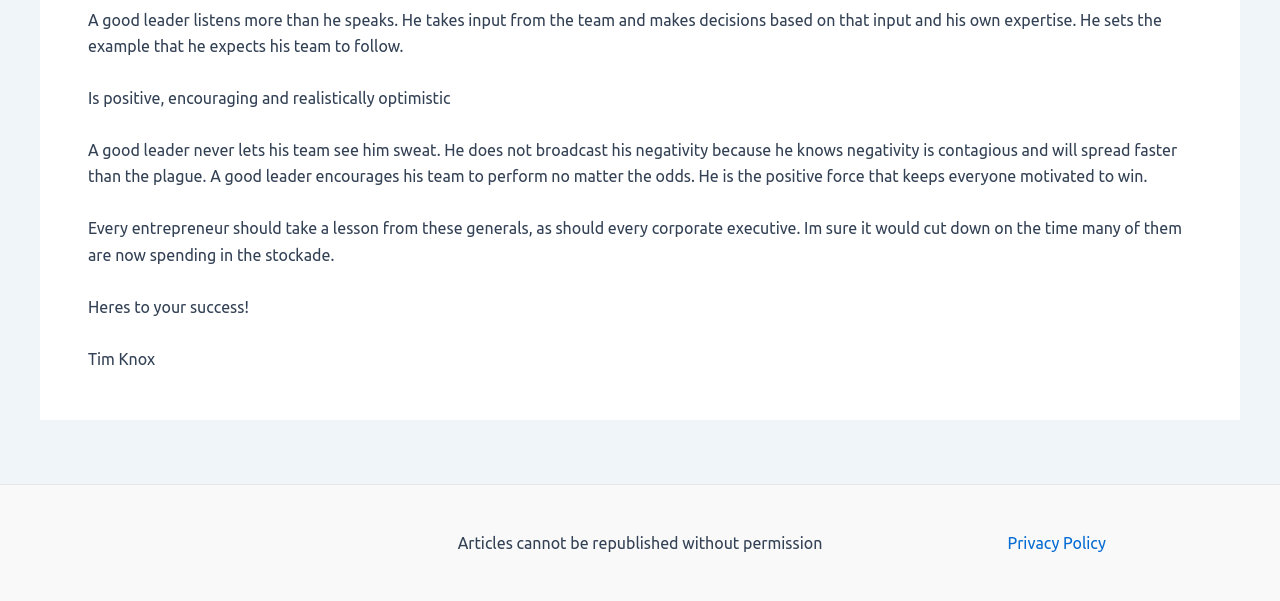What is the characteristic of a good leader?
Using the image, give a concise answer in the form of a single word or short phrase.

Listens more than speaks